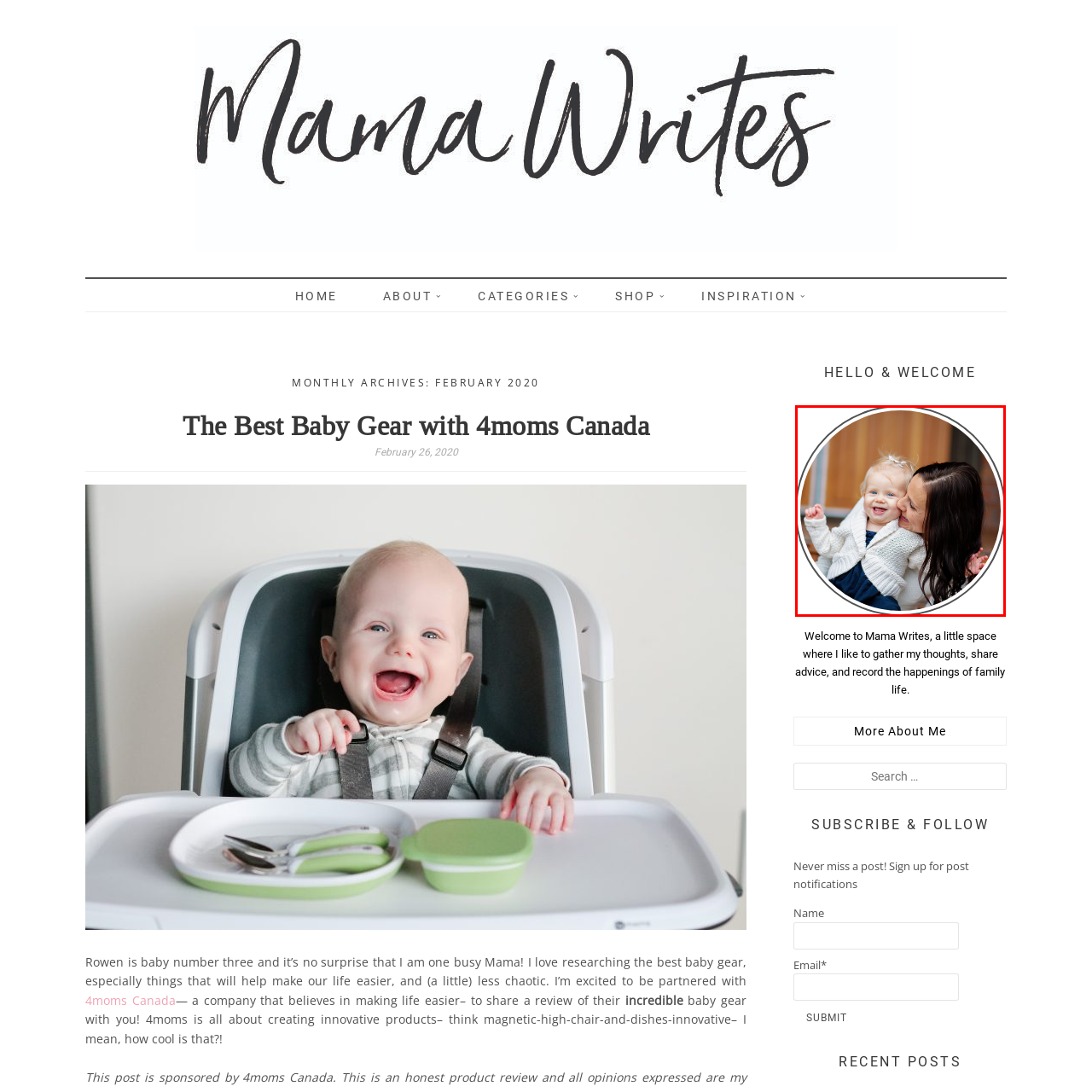What is the mother doing to the child?
Look at the image surrounded by the red border and respond with a one-word or short-phrase answer based on your observation.

kissing on the cheek